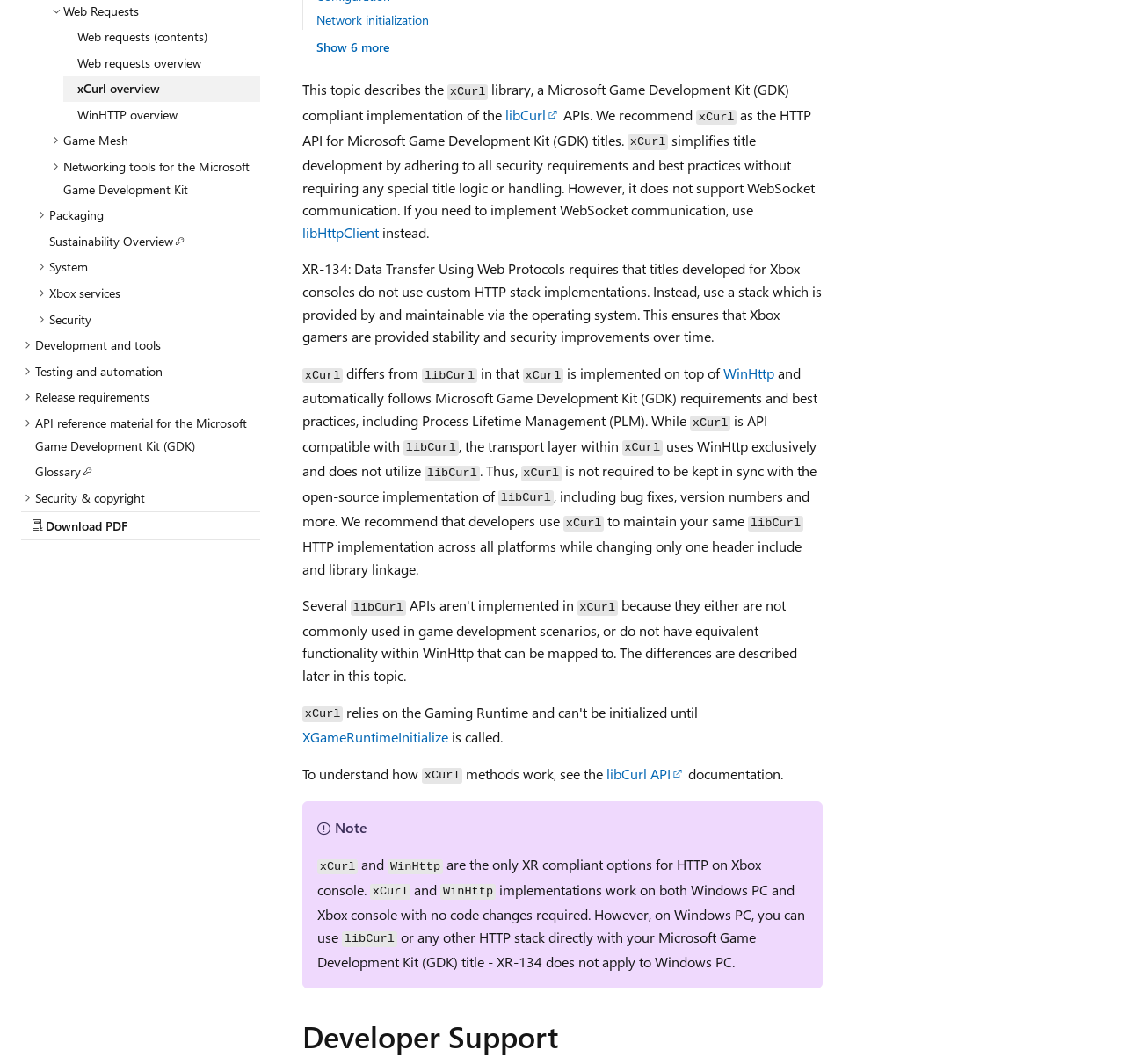Given the description of a UI element: "xCurl overview", identify the bounding box coordinates of the matching element in the webpage screenshot.

[0.056, 0.071, 0.231, 0.096]